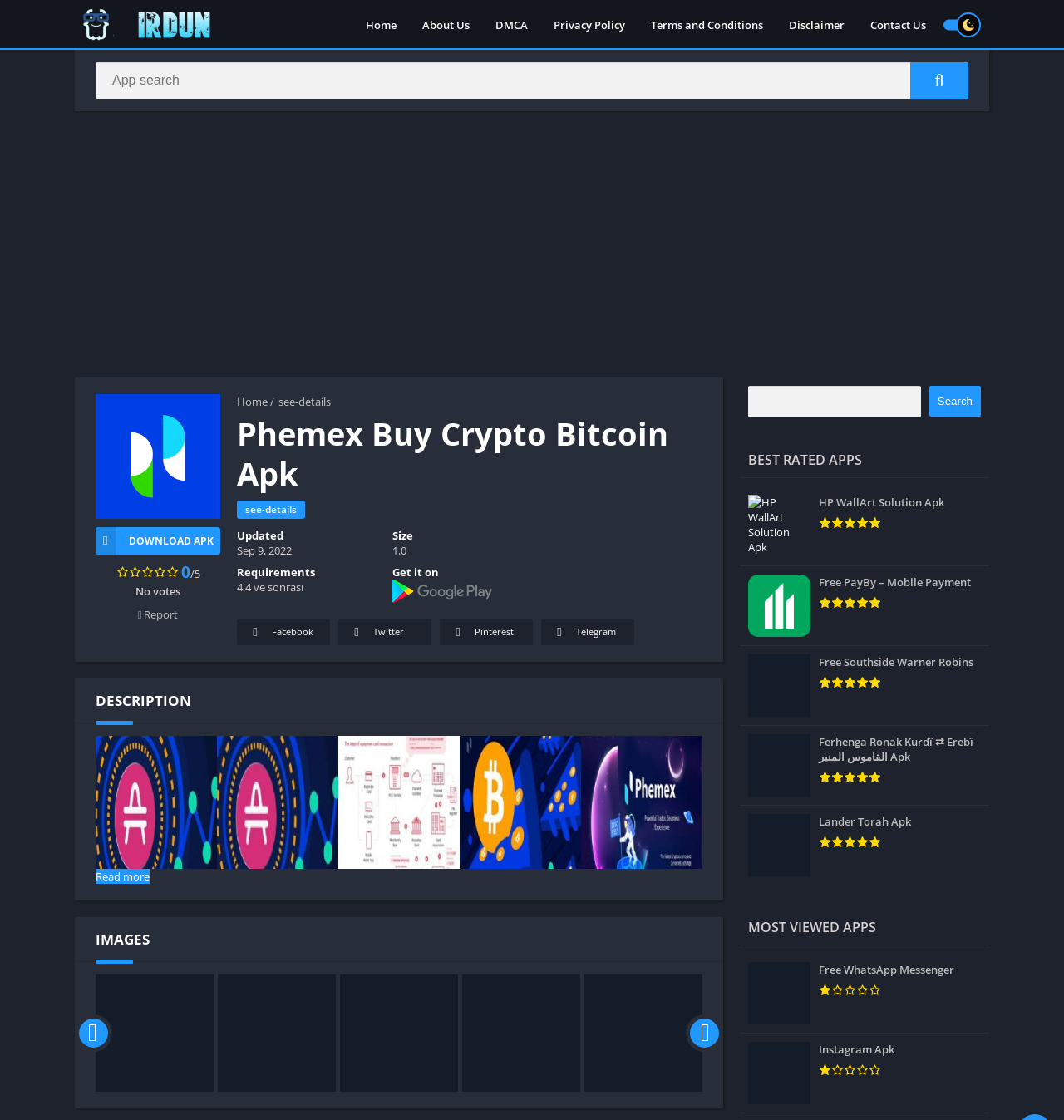Kindly respond to the following question with a single word or a brief phrase: 
What is the size of the APK?

1.0